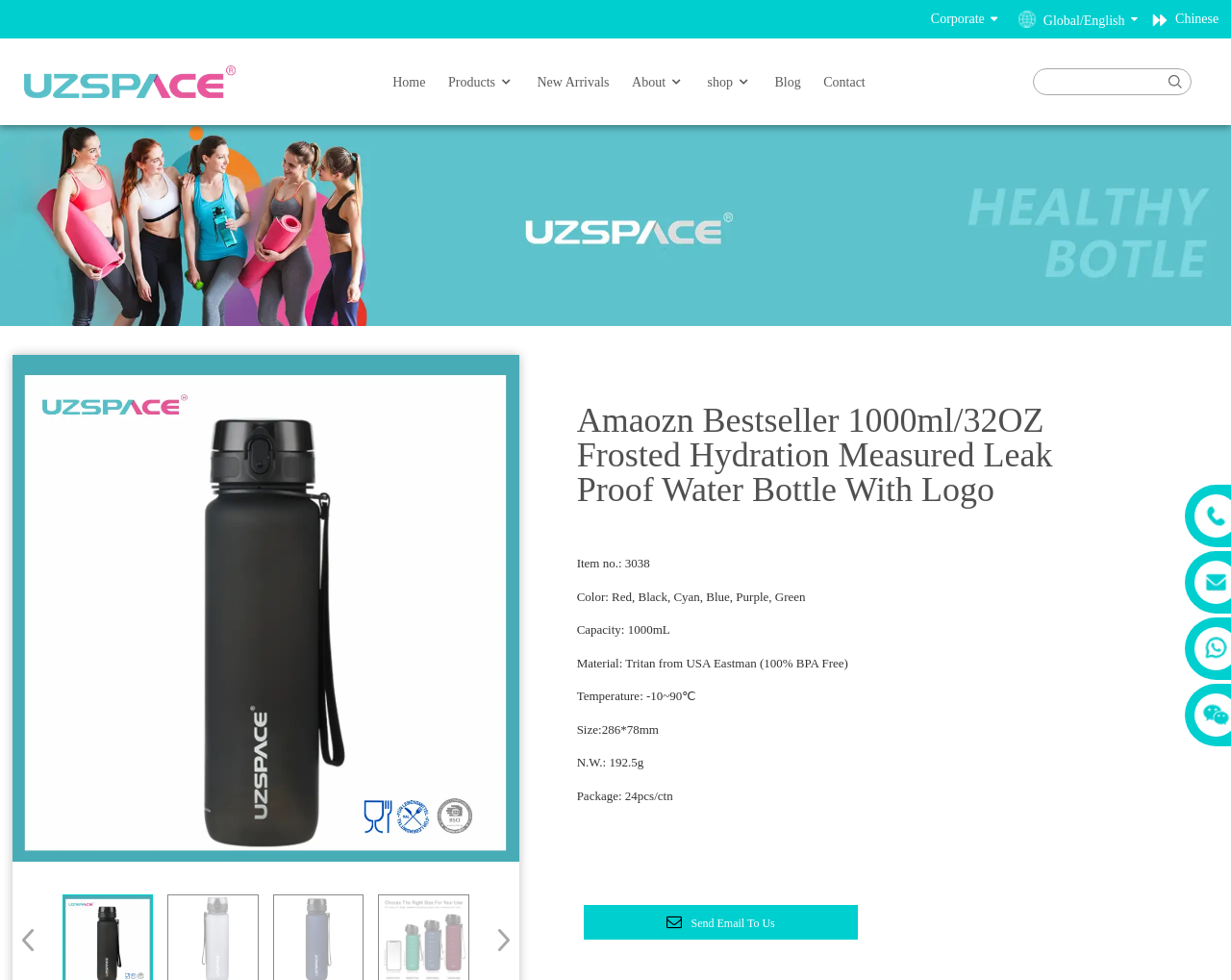Determine the bounding box coordinates of the UI element described by: "aria-label="Next slide"".

[0.394, 0.943, 0.414, 0.974]